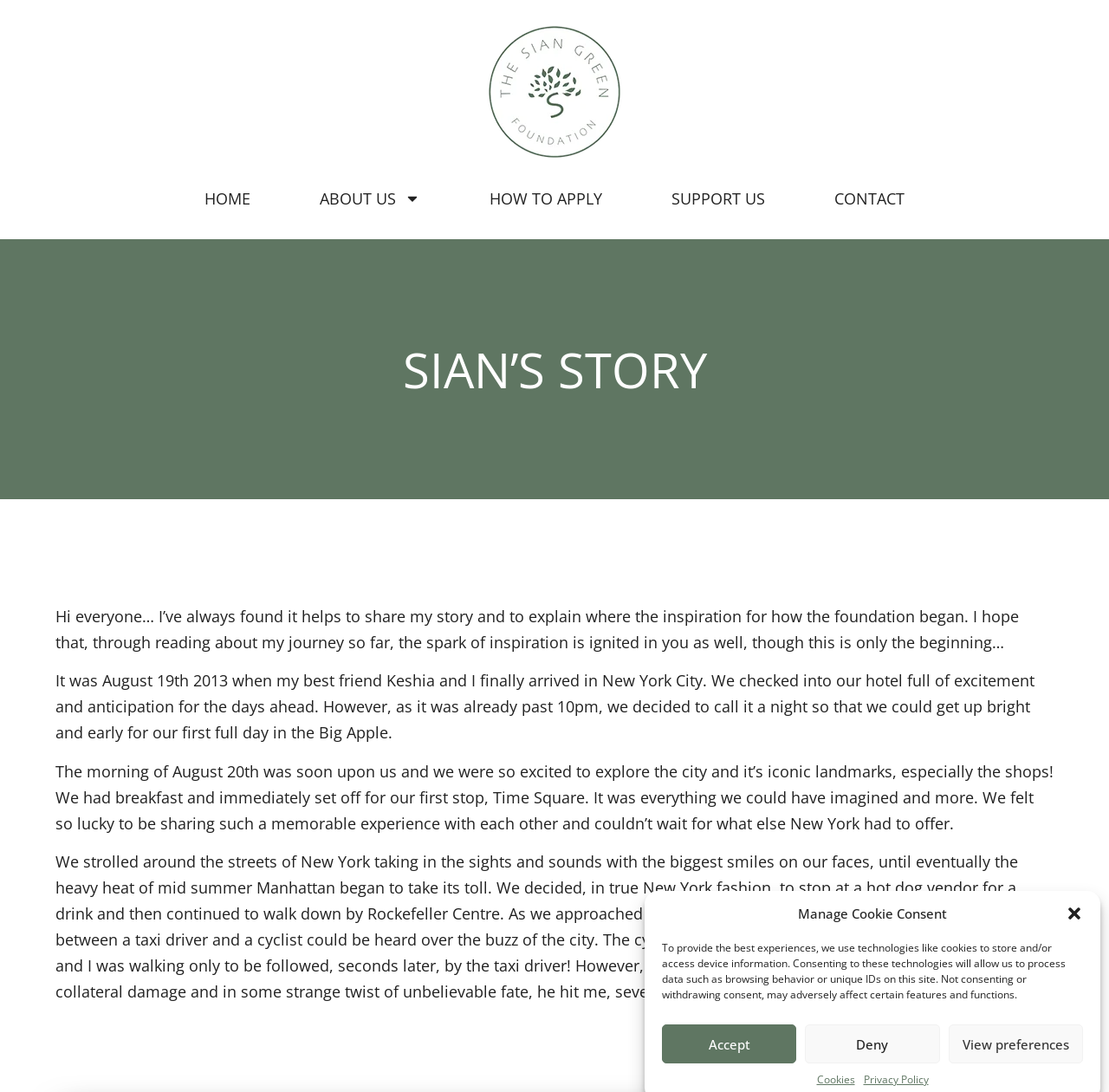Please give the bounding box coordinates of the area that should be clicked to fulfill the following instruction: "Click the 'HOW TO APPLY' link". The coordinates should be in the format of four float numbers from 0 to 1, i.e., [left, top, right, bottom].

[0.441, 0.168, 0.543, 0.195]